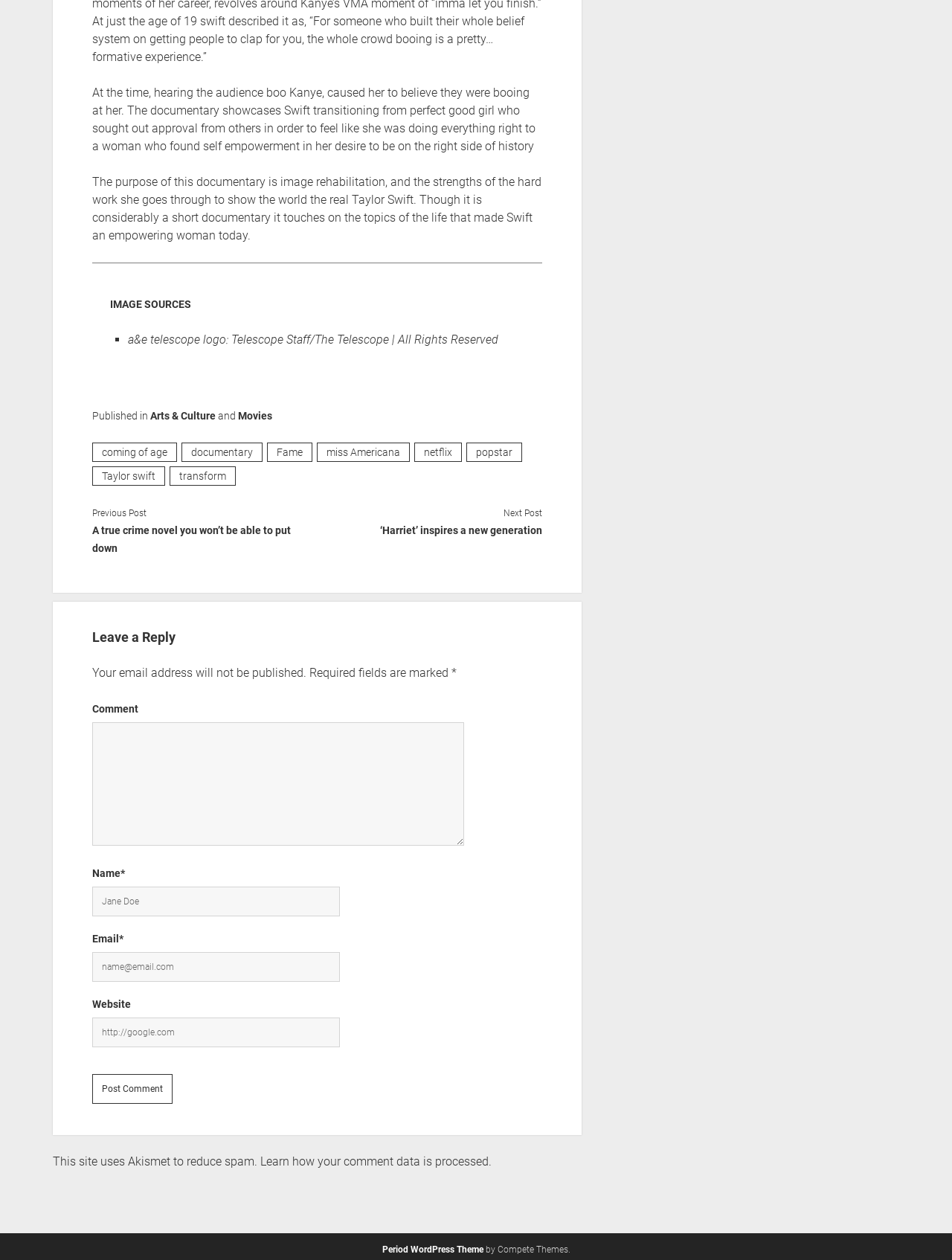Specify the bounding box coordinates of the element's region that should be clicked to achieve the following instruction: "Click on the 'Arts & Culture' link". The bounding box coordinates consist of four float numbers between 0 and 1, in the format [left, top, right, bottom].

[0.158, 0.322, 0.227, 0.331]